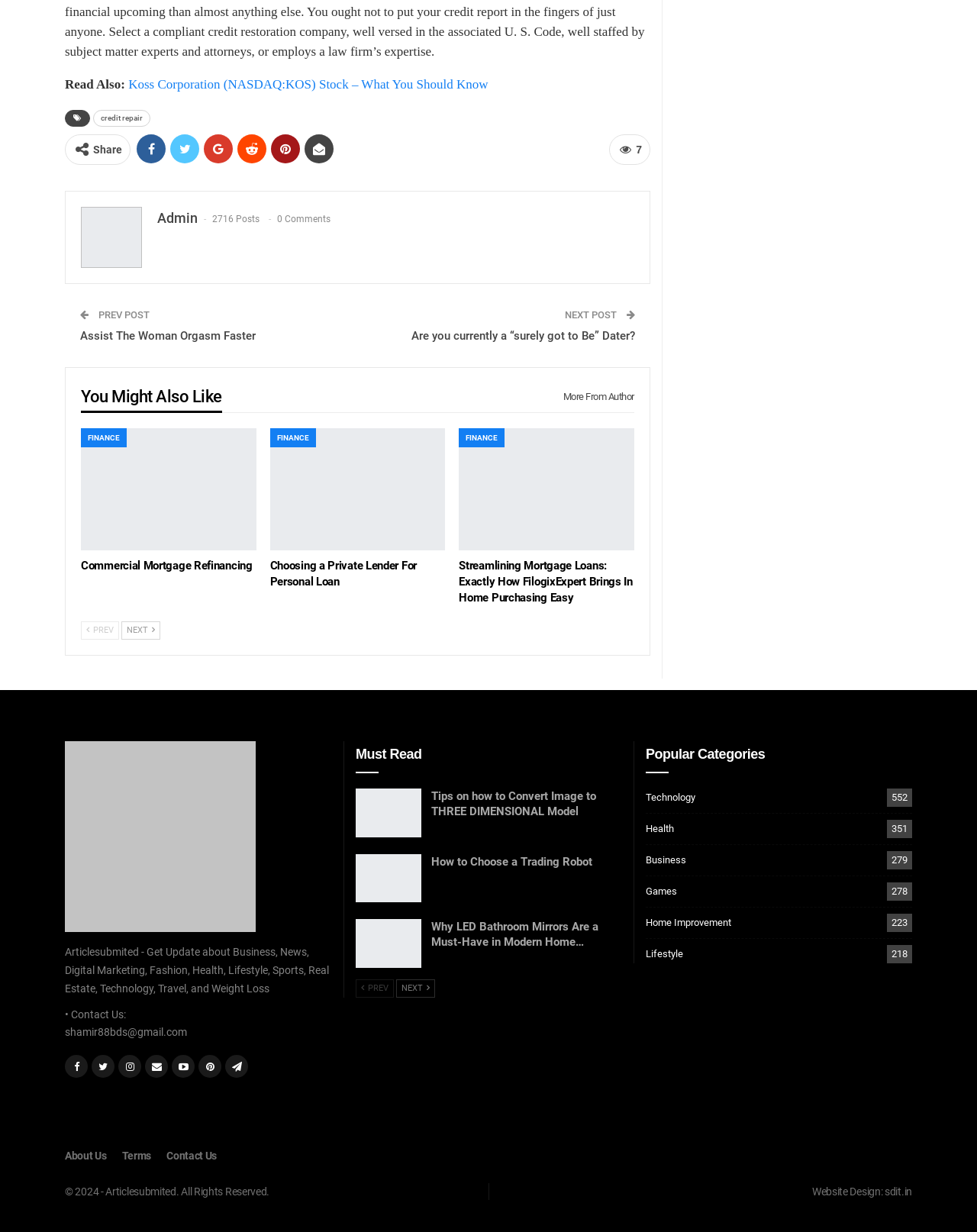Please study the image and answer the question comprehensively:
How many posts does the author have?

I found the text '2716 Posts' which indicates the number of posts the author has.